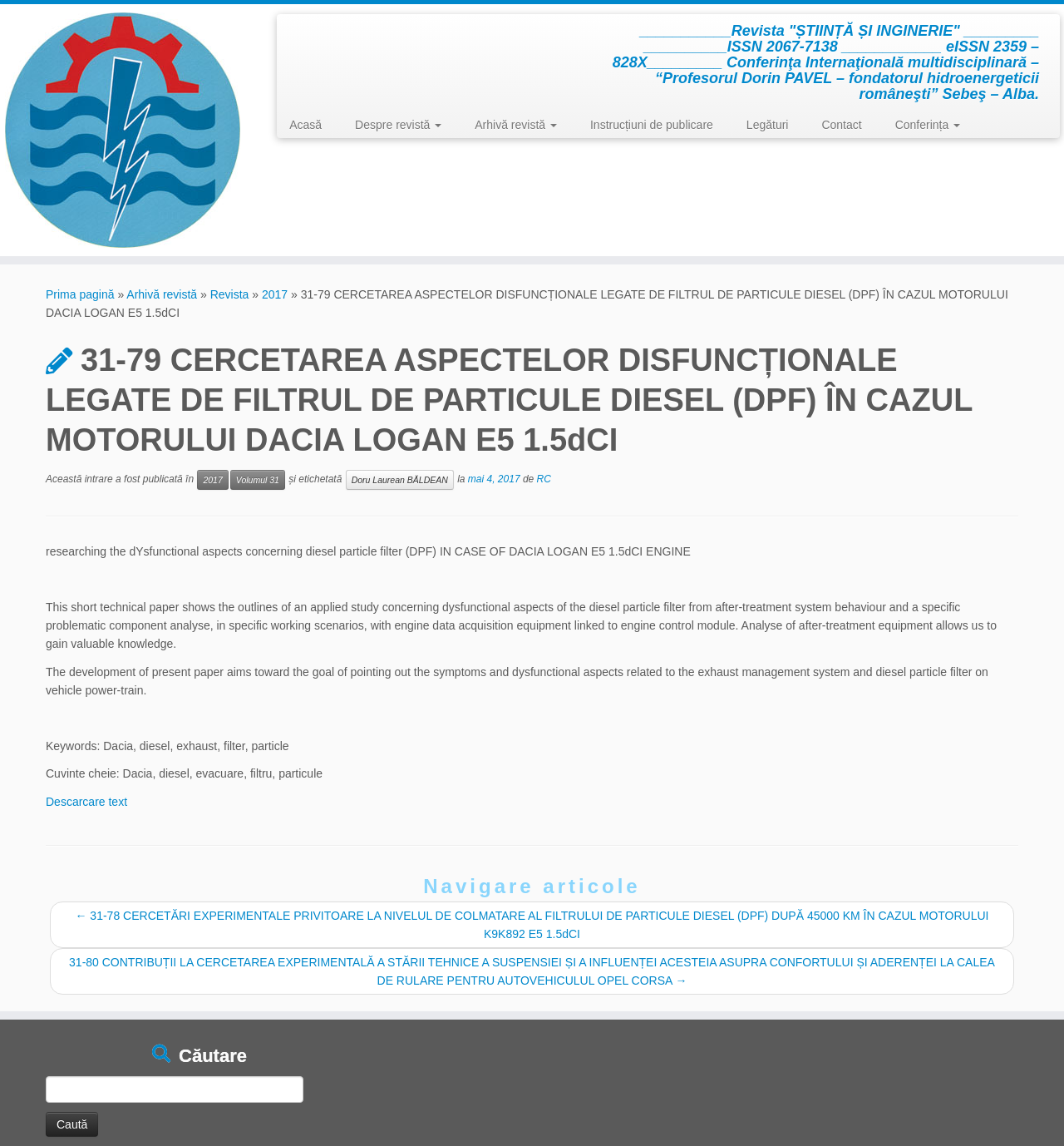Can you pinpoint the bounding box coordinates for the clickable element required for this instruction: "Go to home page"? The coordinates should be four float numbers between 0 and 1, i.e., [left, top, right, bottom].

[0.268, 0.097, 0.318, 0.121]